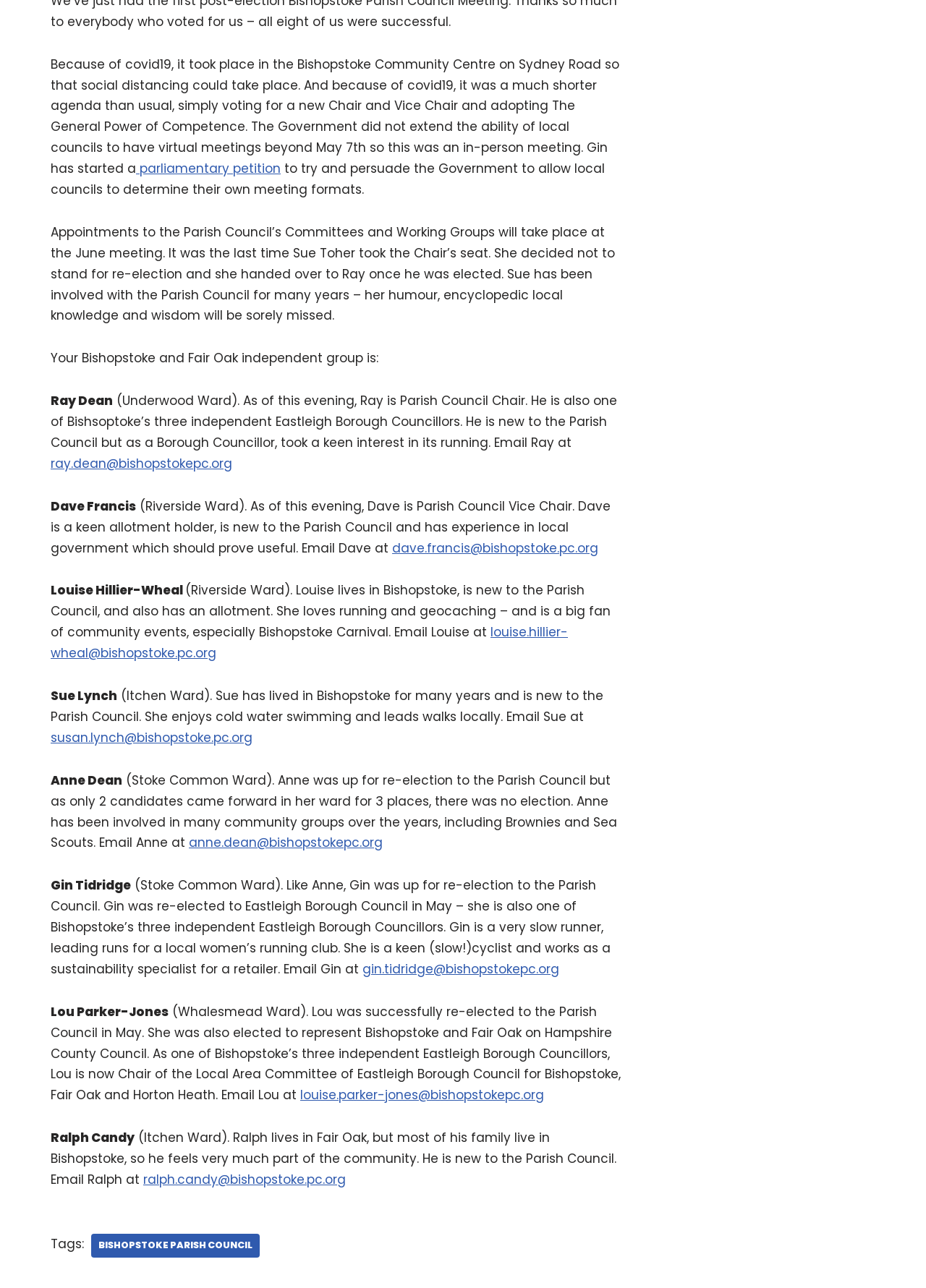Using the provided description: "parliamentary petition", find the bounding box coordinates of the corresponding UI element. The output should be four float numbers between 0 and 1, in the format [left, top, right, bottom].

[0.147, 0.124, 0.303, 0.138]